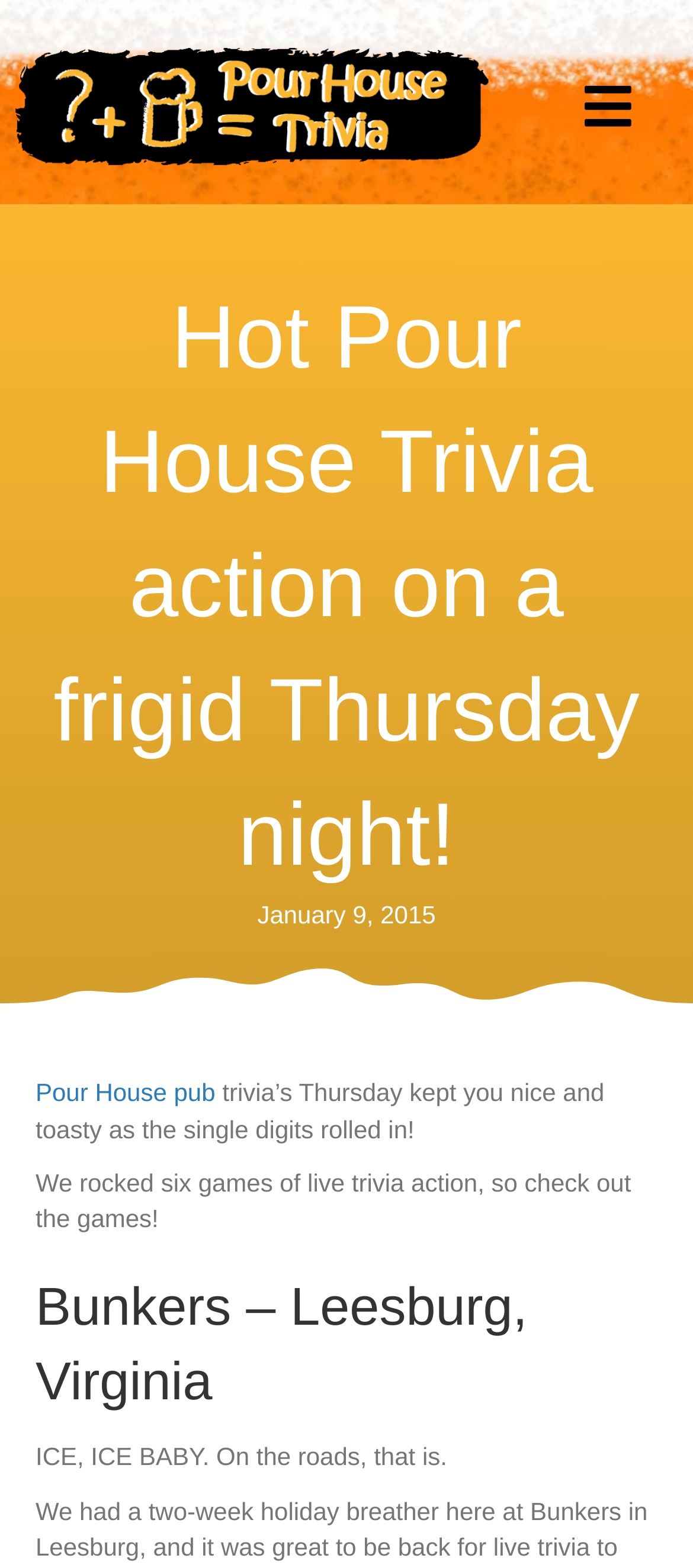Please reply with a single word or brief phrase to the question: 
What is the name of the location mentioned in the blog post?

Bunkers – Leesburg, Virginia